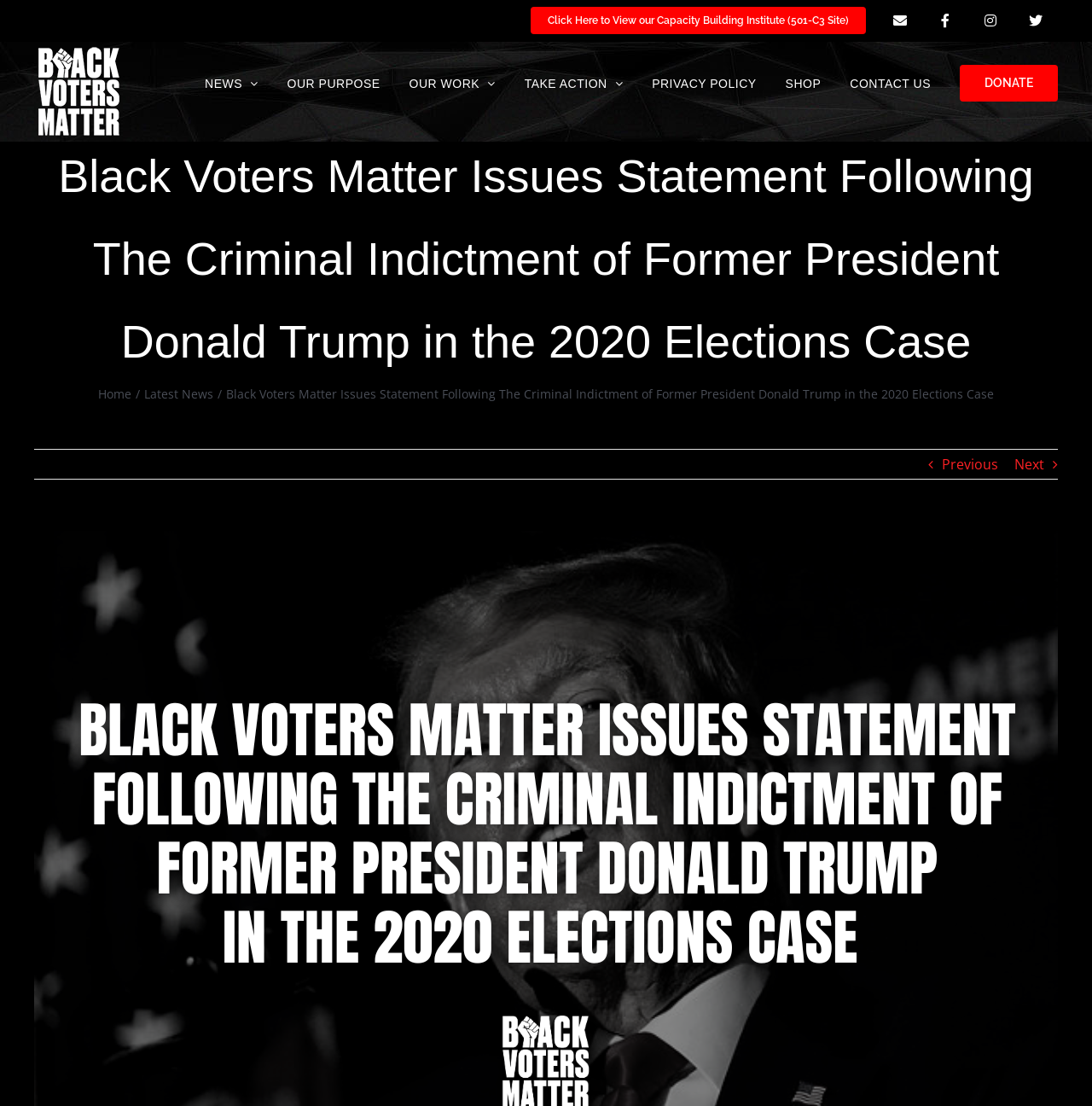What type of content is available under the 'NEWS' menu?
Look at the image and answer the question with a single word or phrase.

News